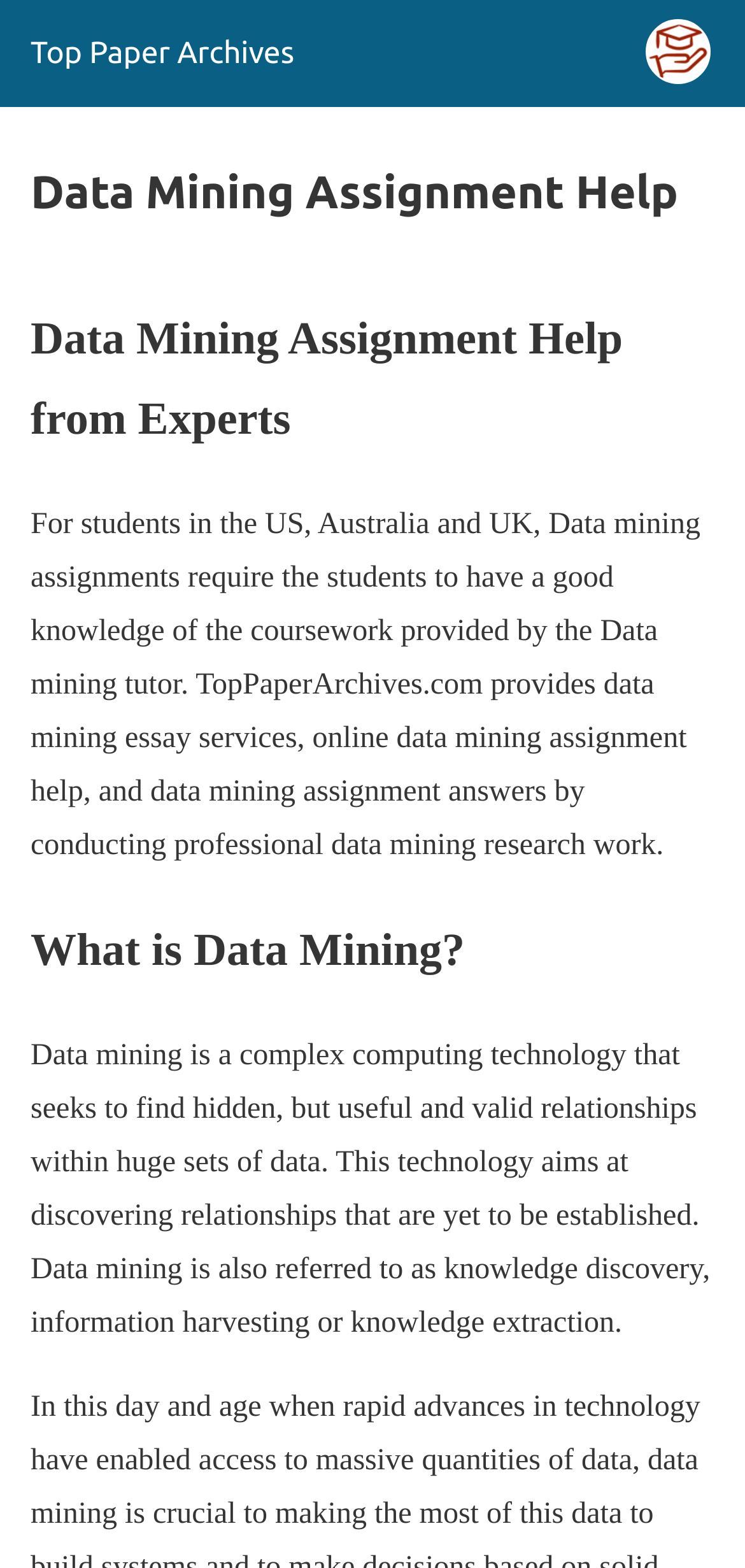What is data mining referred to as?
Answer the question with just one word or phrase using the image.

Knowledge discovery